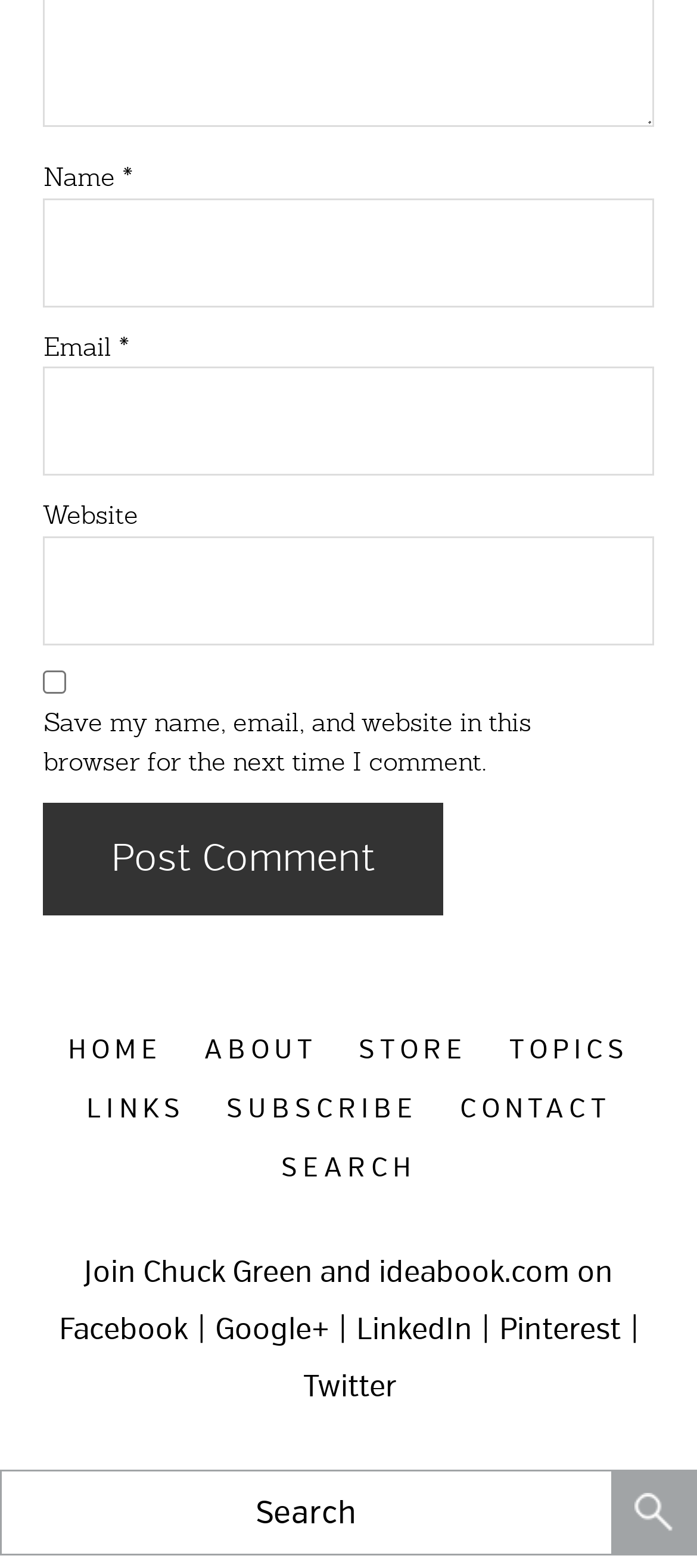Please locate the UI element described by "parent_node: Search value="Search"" and provide its bounding box coordinates.

[0.877, 0.937, 1.0, 0.992]